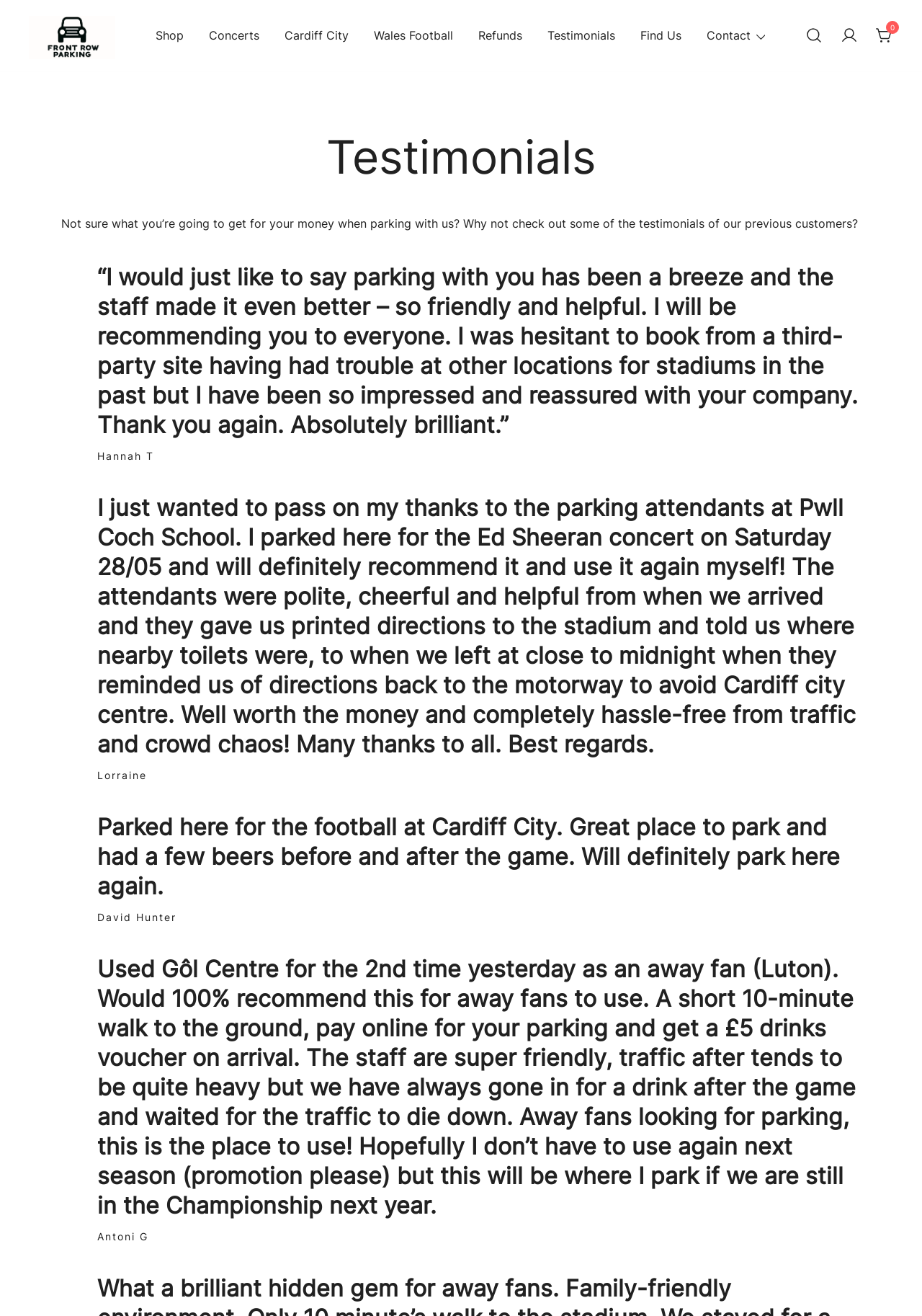Summarize the webpage in an elaborate manner.

The webpage is about Front Row Parking's testimonials, showcasing positive reviews from previous customers. At the top, there is a logo of Front Row Parking, accompanied by a link to the homepage. Below the logo, there is a navigation menu with links to various sections, including Shop, Concerts, Cardiff City, Wales Football, Refunds, Testimonials, Find Us, and Contact.

On the right side of the navigation menu, there is a small image, followed by a search bar and links to "Your account" and a shopping cart with a count of 0 items.

The main content of the page is divided into four sections, each containing a testimonial from a satisfied customer. These sections are presented in a blockquote format, with the customer's review followed by their name. The reviews are praising the parking service, mentioning the friendly staff, ease of use, and convenience.

The first testimonial is from Hannah T, who appreciated the staff's friendliness and helpfulness. The second review is from Lorraine, who thanked the parking attendants for their assistance during an Ed Sheeran concert. The third testimonial is from David Hunter, who found the parking service convenient for a football game at Cardiff City. The last review is from Antoni G, who recommended the parking service to away fans, highlighting its proximity to the stadium and the friendly staff.